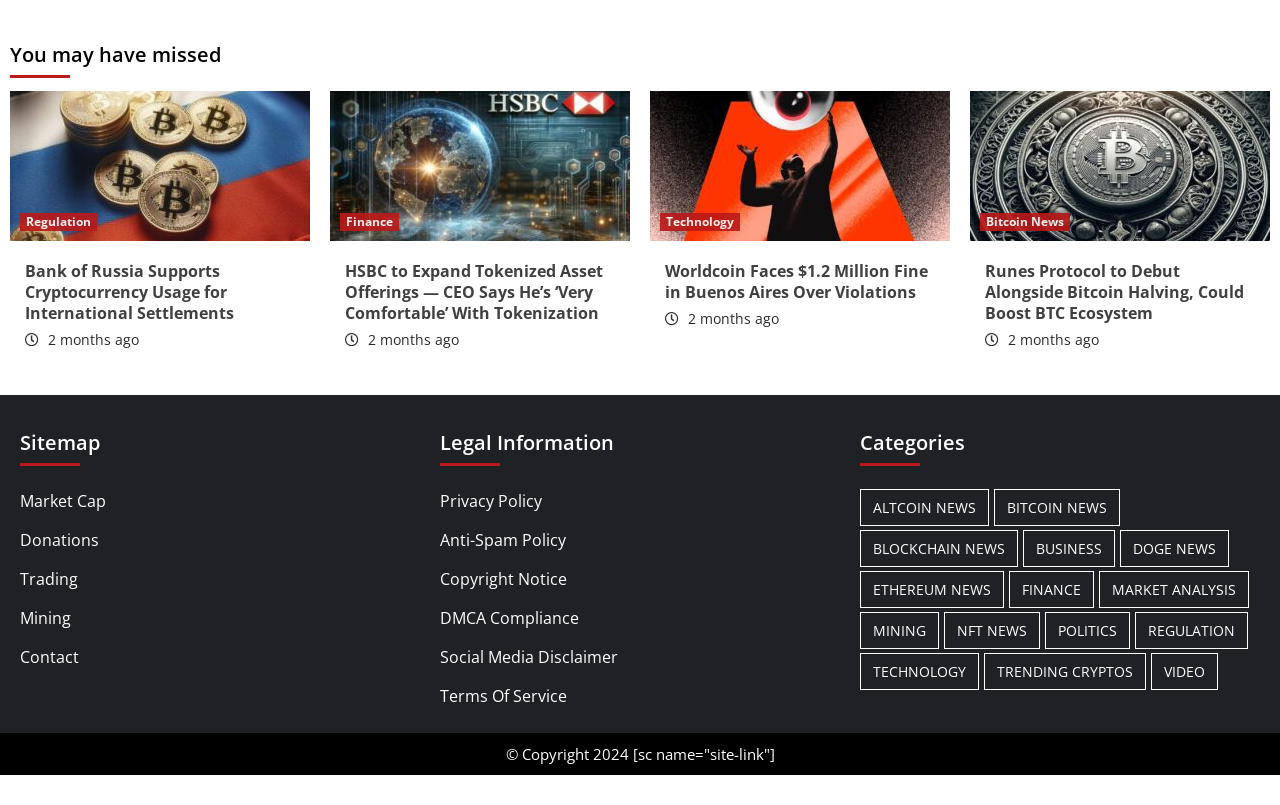Please identify the bounding box coordinates of the element's region that needs to be clicked to fulfill the following instruction: "Read the 'Regulation' news category". The bounding box coordinates should consist of four float numbers between 0 and 1, i.e., [left, top, right, bottom].

[0.266, 0.265, 0.312, 0.287]